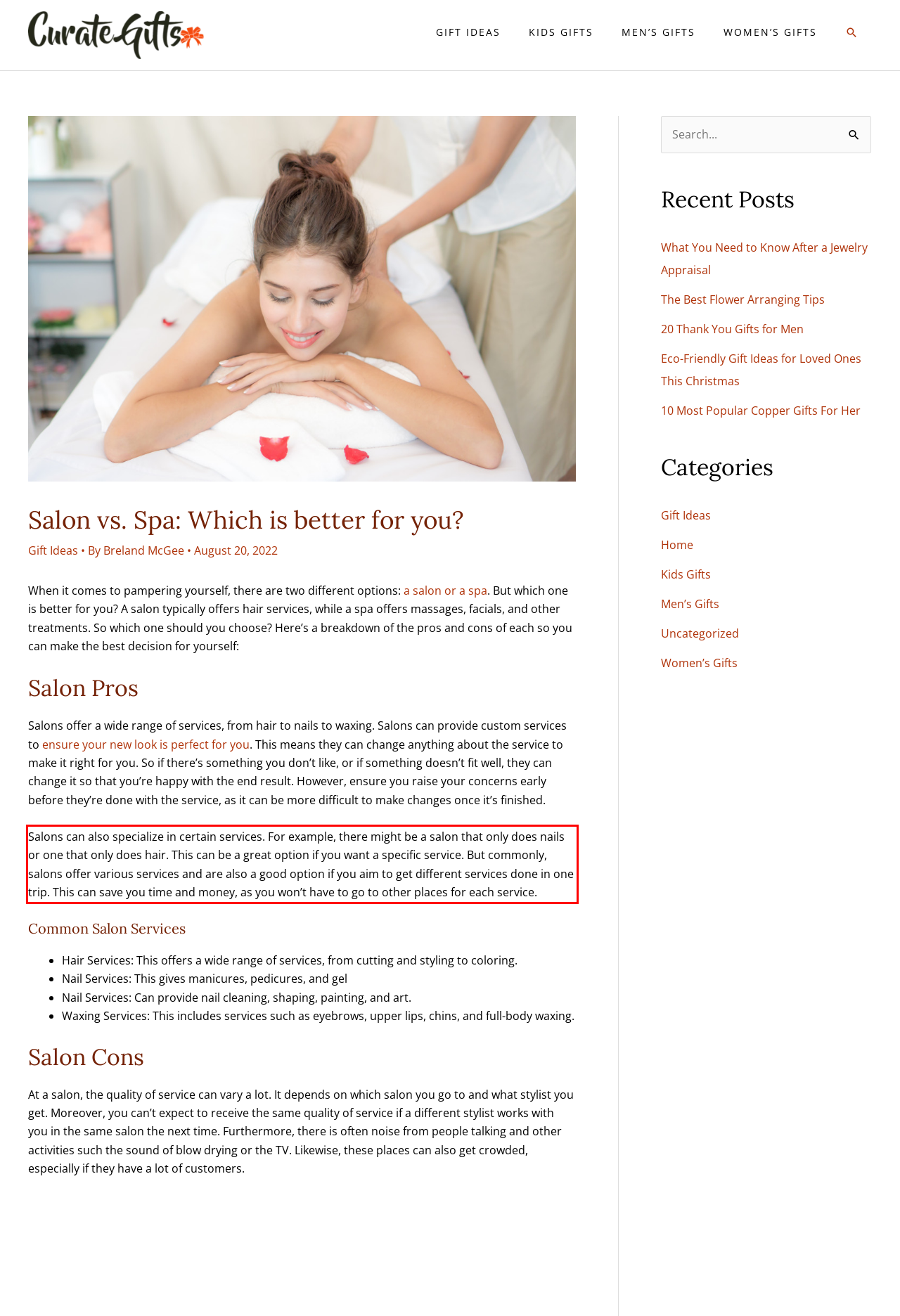You have a screenshot of a webpage with a UI element highlighted by a red bounding box. Use OCR to obtain the text within this highlighted area.

Salons can also specialize in certain services. For example, there might be a salon that only does nails or one that only does hair. This can be a great option if you want a specific service. But commonly, salons offer various services and are also a good option if you aim to get different services done in one trip. This can save you time and money, as you won’t have to go to other places for each service.